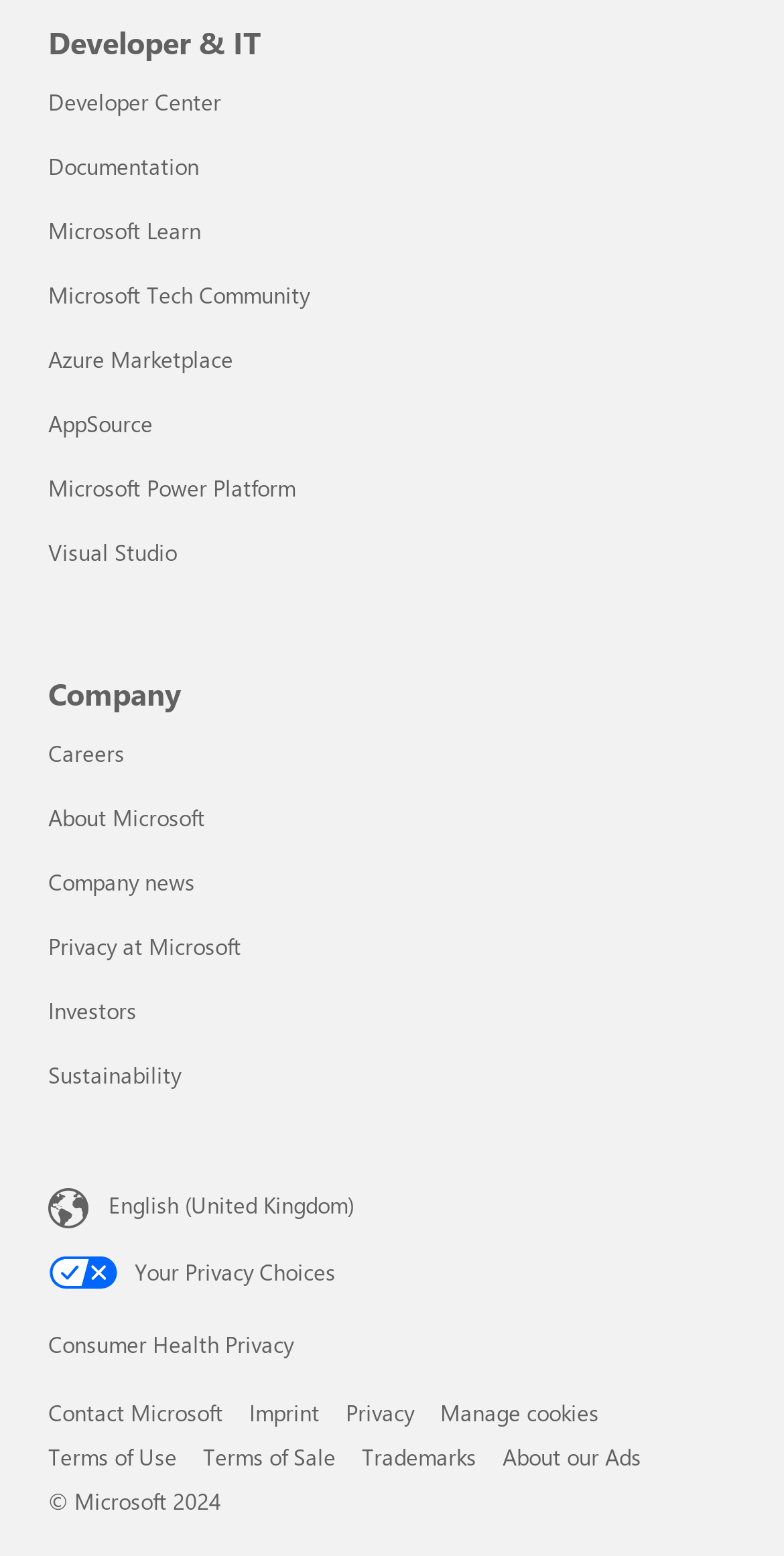Determine the bounding box of the UI component based on this description: "Visual Studio". The bounding box coordinates should be four float values between 0 and 1, i.e., [left, top, right, bottom].

[0.062, 0.345, 0.226, 0.365]